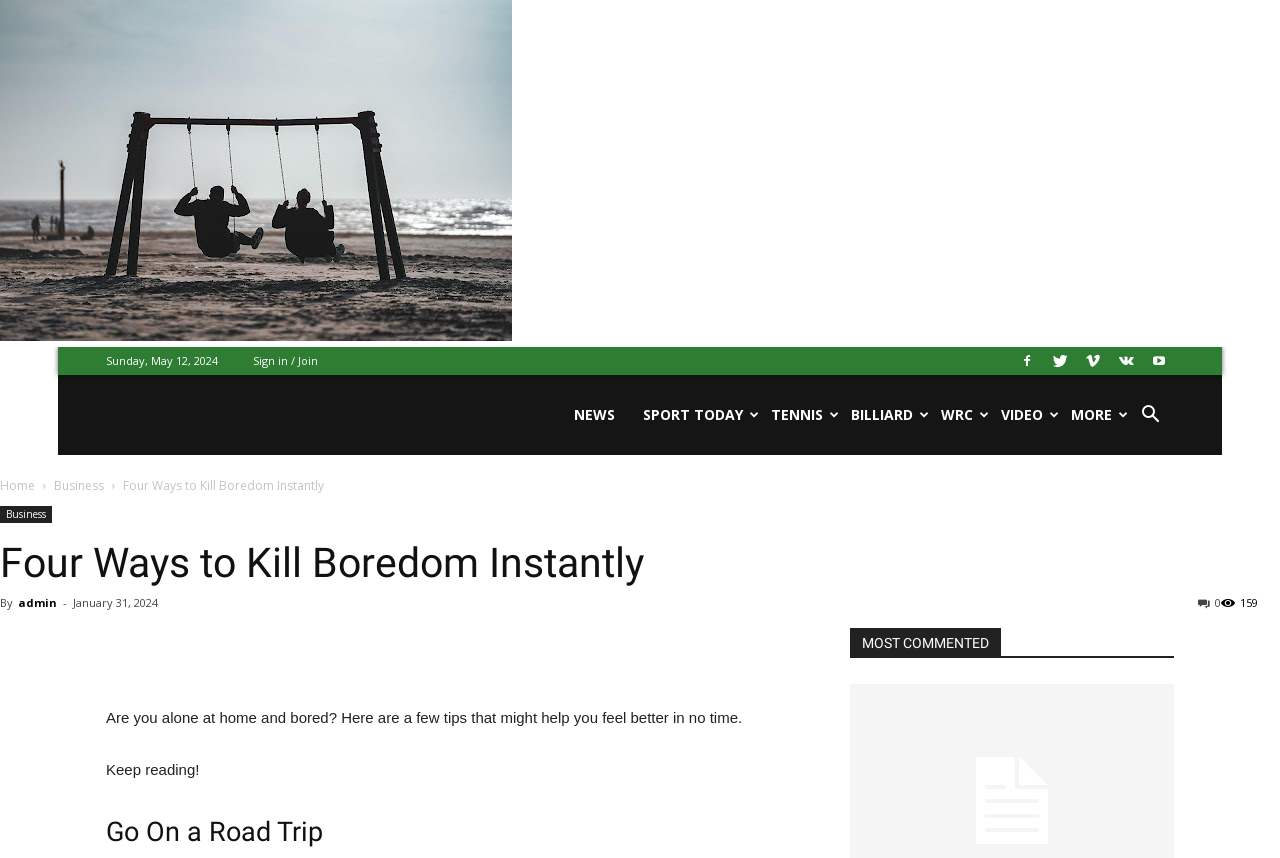Answer the question below in one word or phrase:
How many headings are there in the article?

2